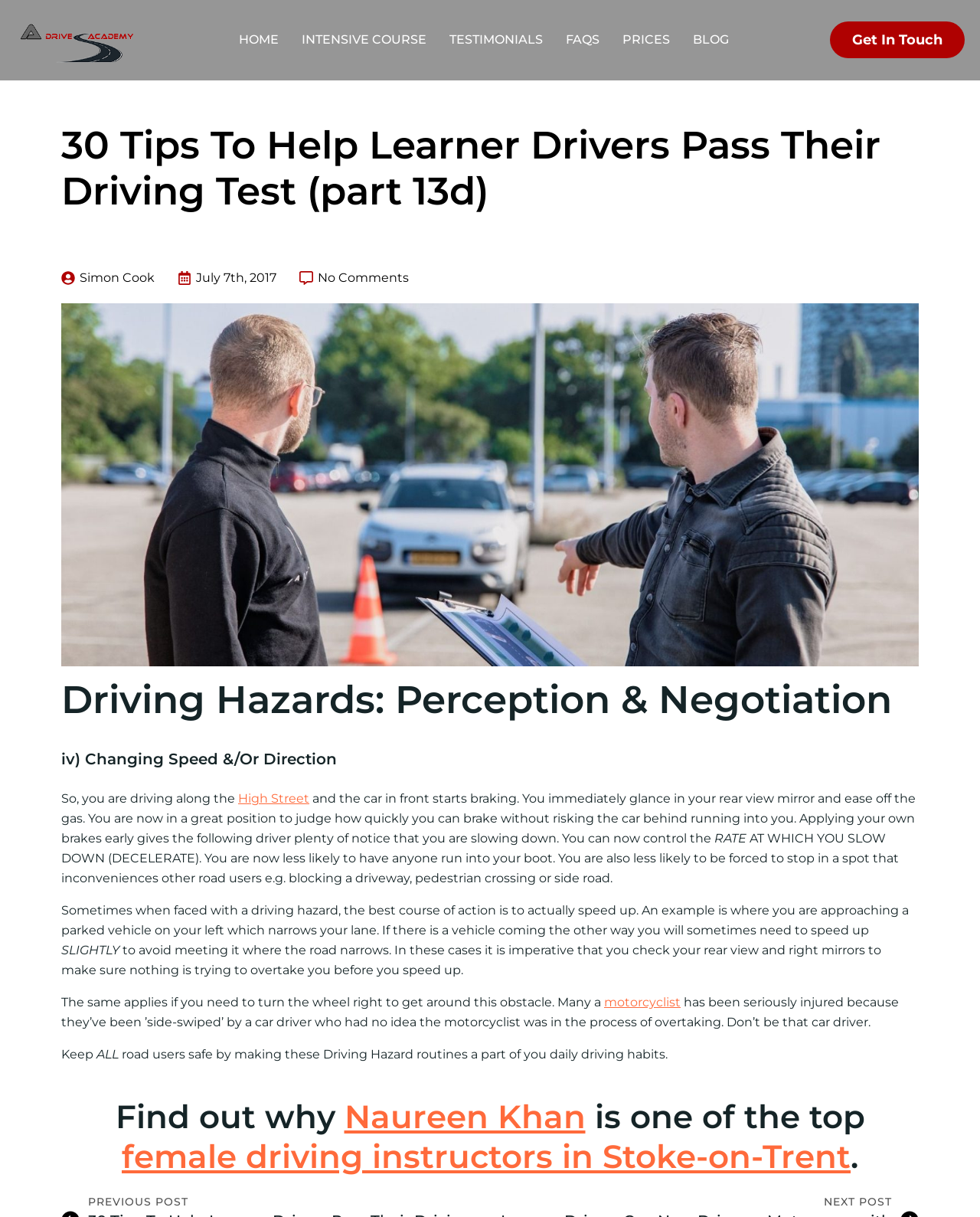What is the date of the article?
Examine the image and give a concise answer in one word or a short phrase.

July 7th, 2017